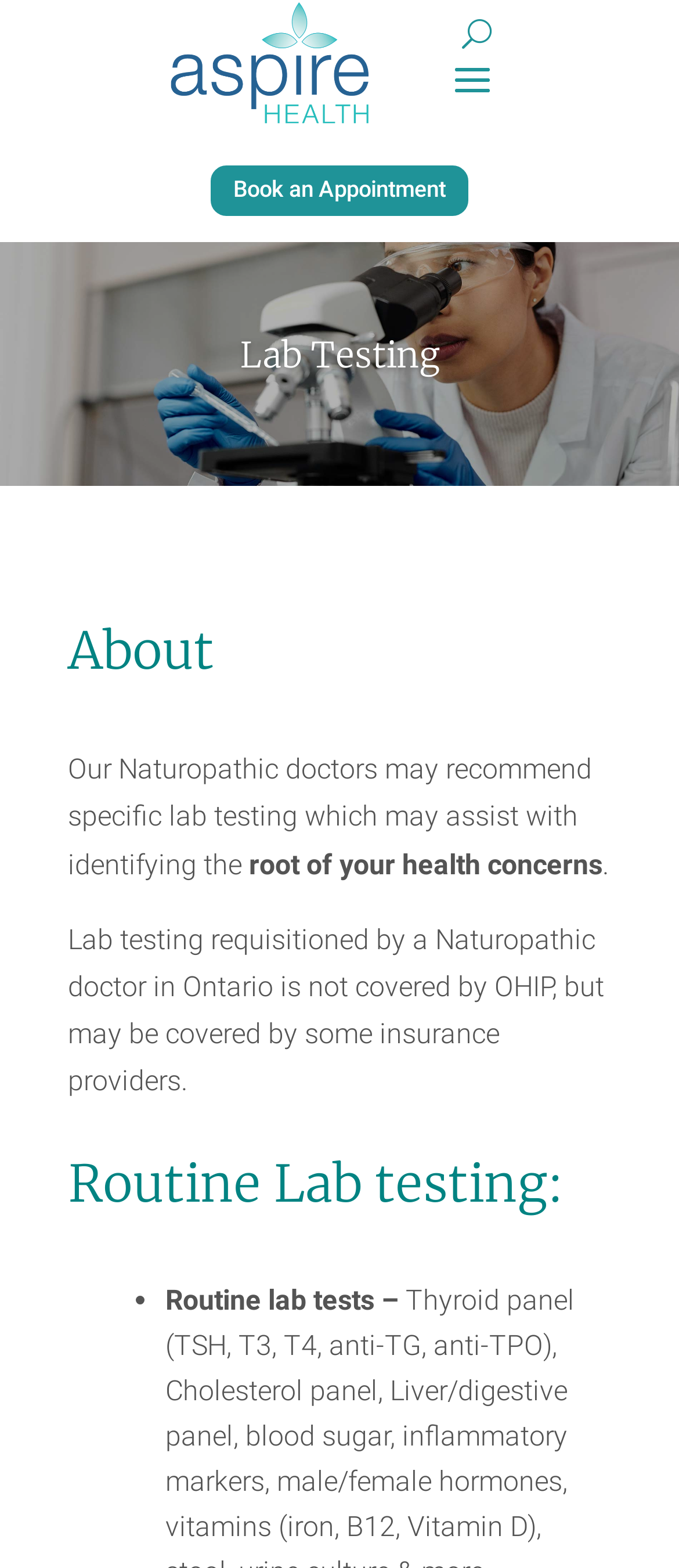What type of lab tests are mentioned?
Answer with a single word or phrase by referring to the visual content.

Routine lab tests